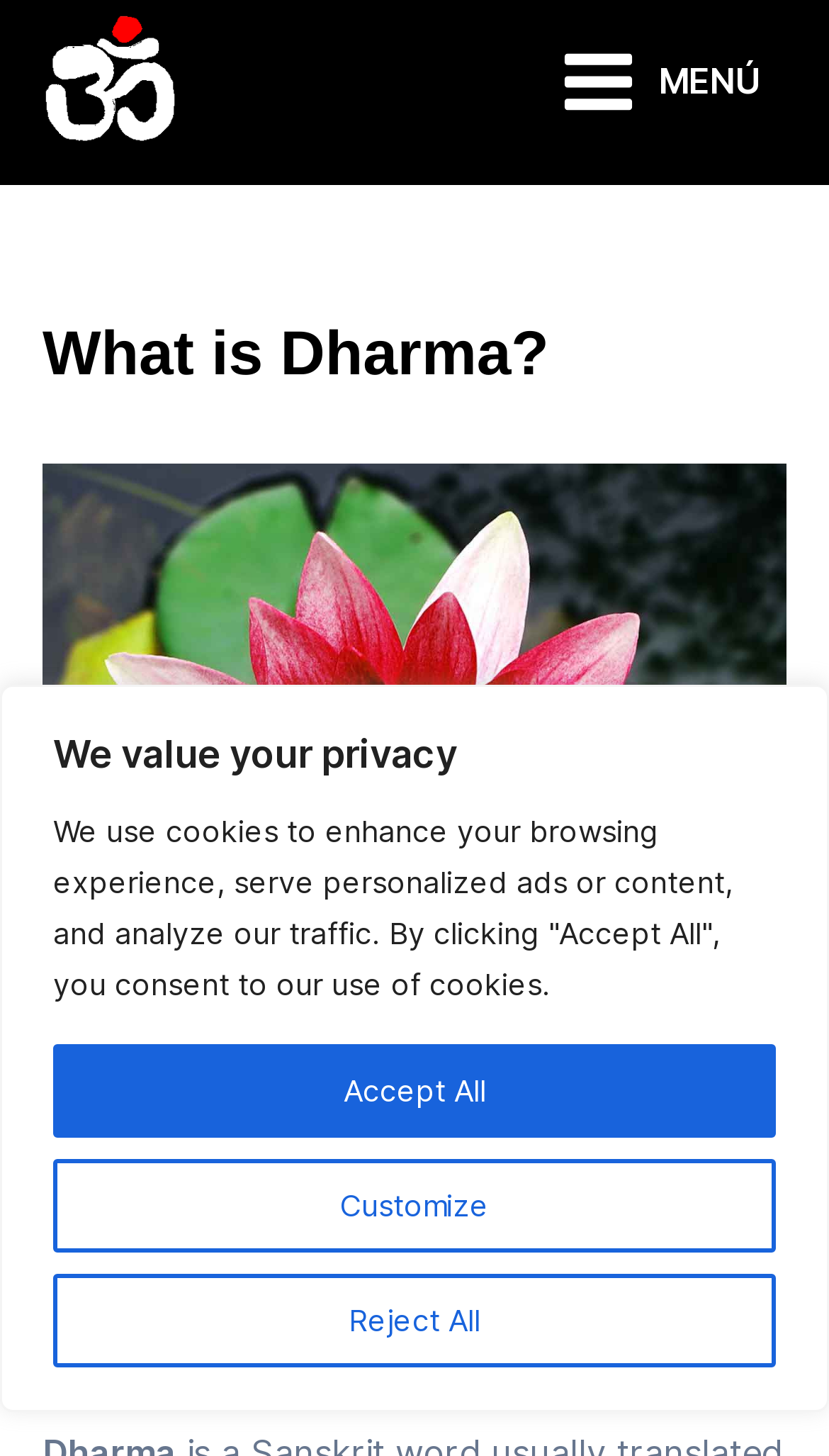Generate a thorough caption that explains the contents of the webpage.

The webpage is about the concept of Dharma, with the title "What is Dharma?" prominently displayed at the top. Below the title, there is a large image that takes up most of the width of the page, depicting a scene related to Dharma. 

At the very top of the page, there is a navigation menu button labeled "Main Menu MENÚ" on the right side, which is not expanded by default. On the top-left corner, there is a link to "Ganesha Blog" accompanied by a small image of Ganesha.

In the middle of the page, there is a section related to cookies and privacy. This section contains a brief message about the use of cookies, followed by three buttons: "Customize", "Reject All", and "Accept All". The buttons are aligned horizontally and are positioned below the message.

At the very bottom of the page, there is a small notice about valuing privacy, along with a longer message about the use of cookies and how they enhance the browsing experience.